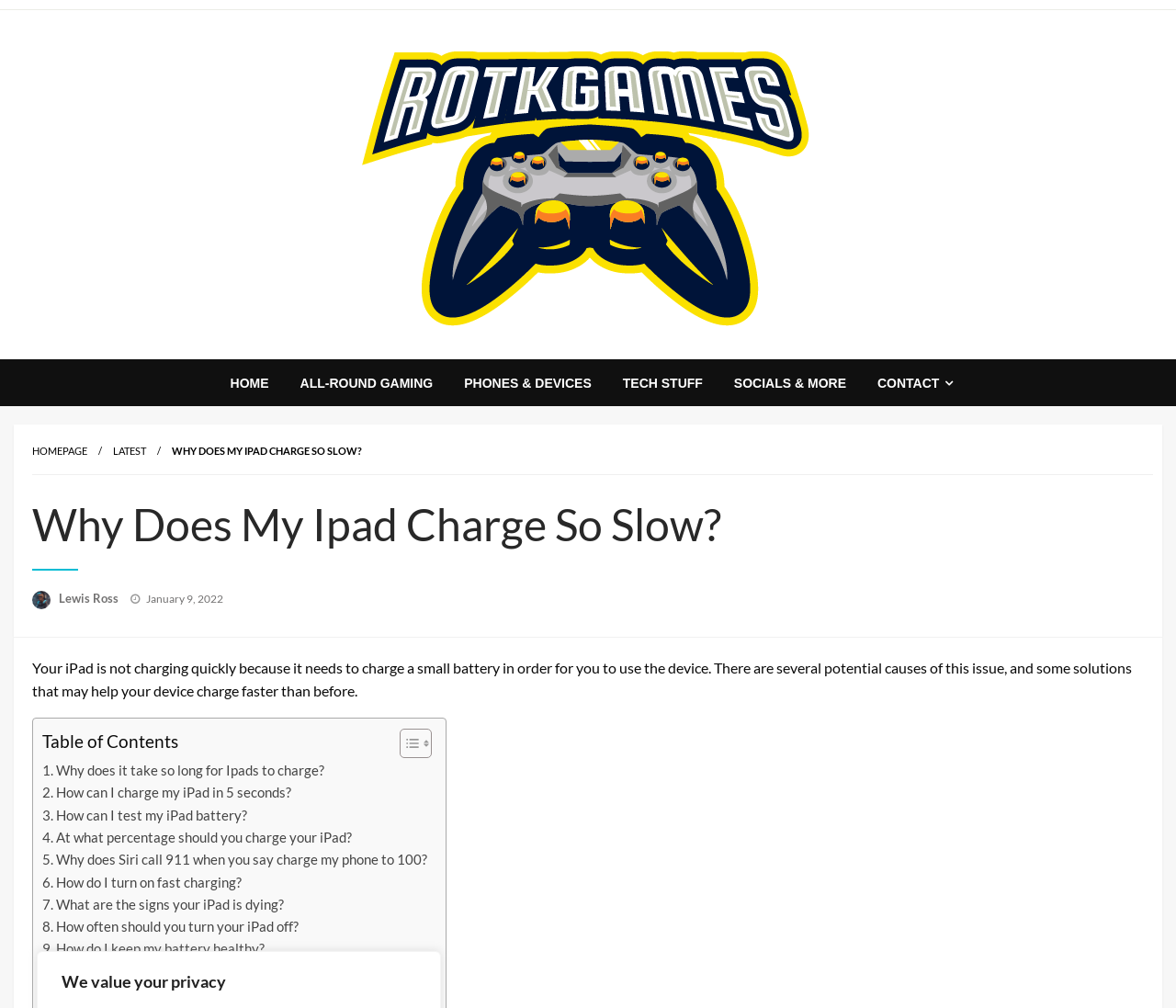Please identify the bounding box coordinates of the element that needs to be clicked to execute the following command: "go to home page". Provide the bounding box using four float numbers between 0 and 1, formatted as [left, top, right, bottom].

None